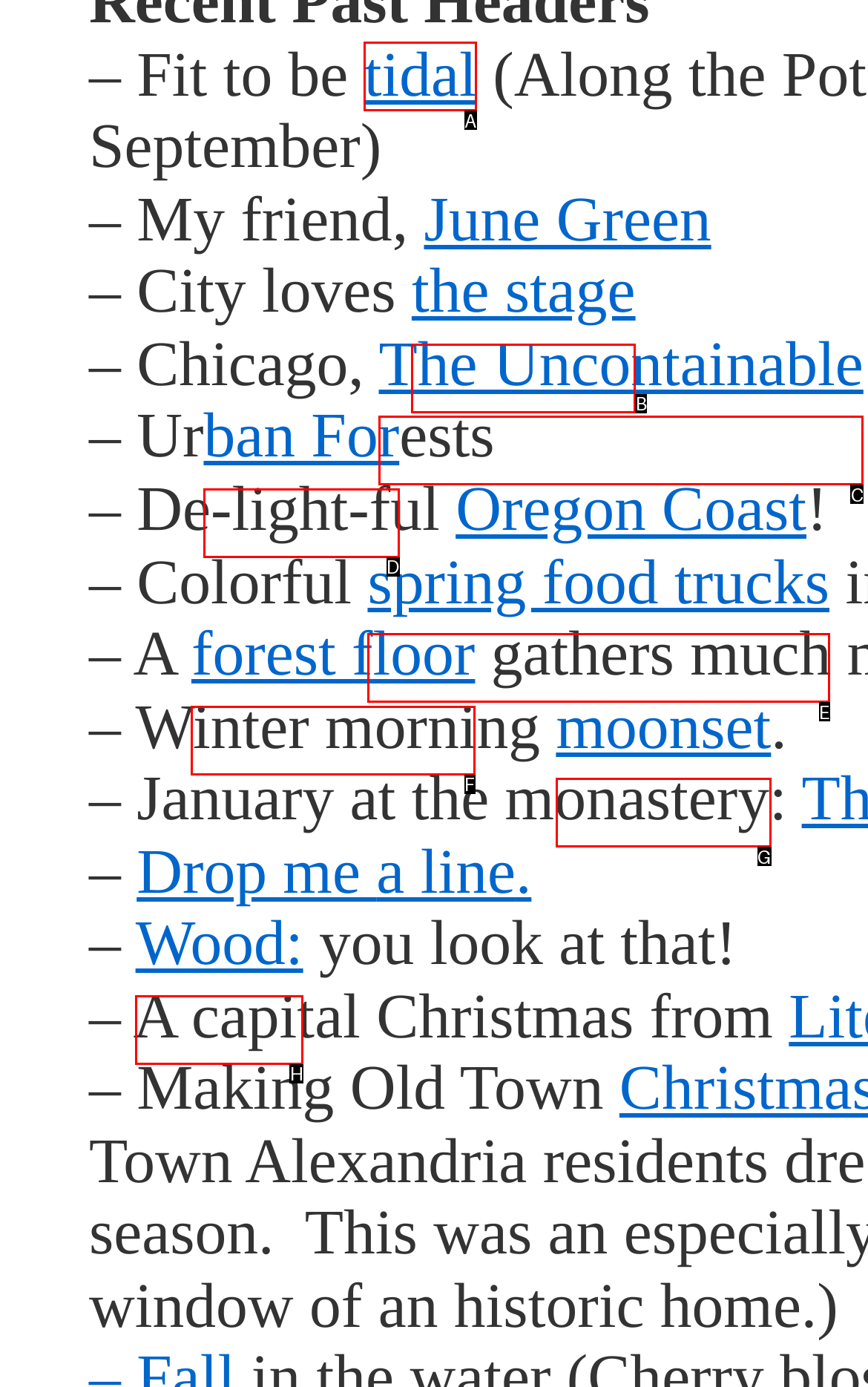Tell me which option I should click to complete the following task: click on tidal
Answer with the option's letter from the given choices directly.

A